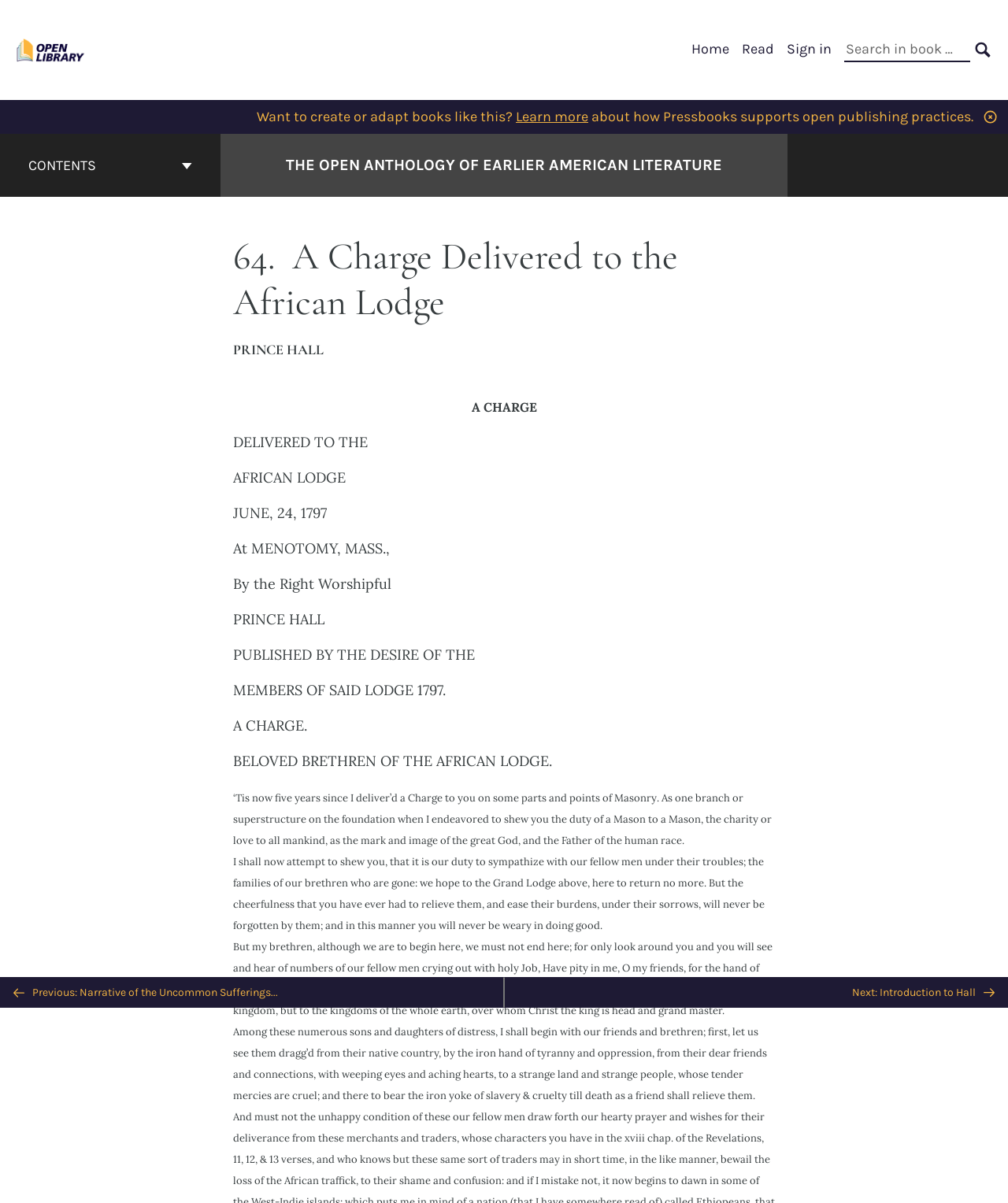Given the element description: "Learn more", predict the bounding box coordinates of this UI element. The coordinates must be four float numbers between 0 and 1, given as [left, top, right, bottom].

[0.512, 0.09, 0.584, 0.104]